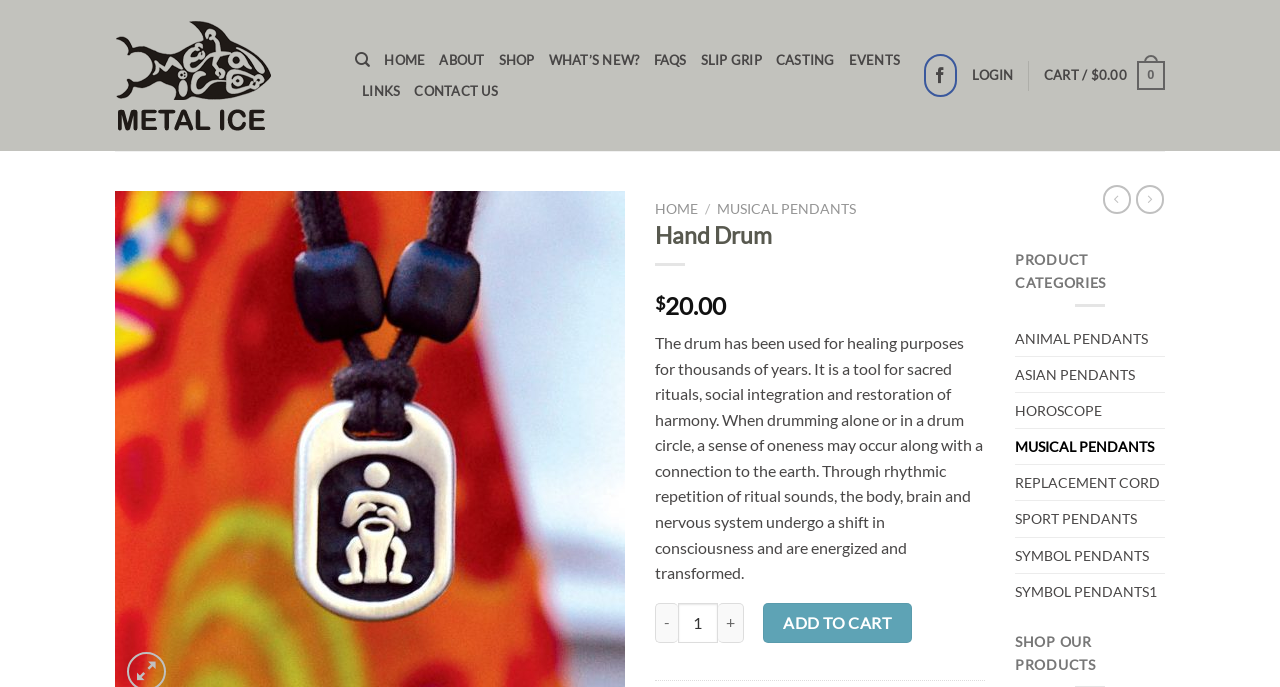Given the description of the UI element: "Cart / $0.00 0", predict the bounding box coordinates in the form of [left, top, right, bottom], with each value being a float between 0 and 1.

[0.815, 0.077, 0.91, 0.143]